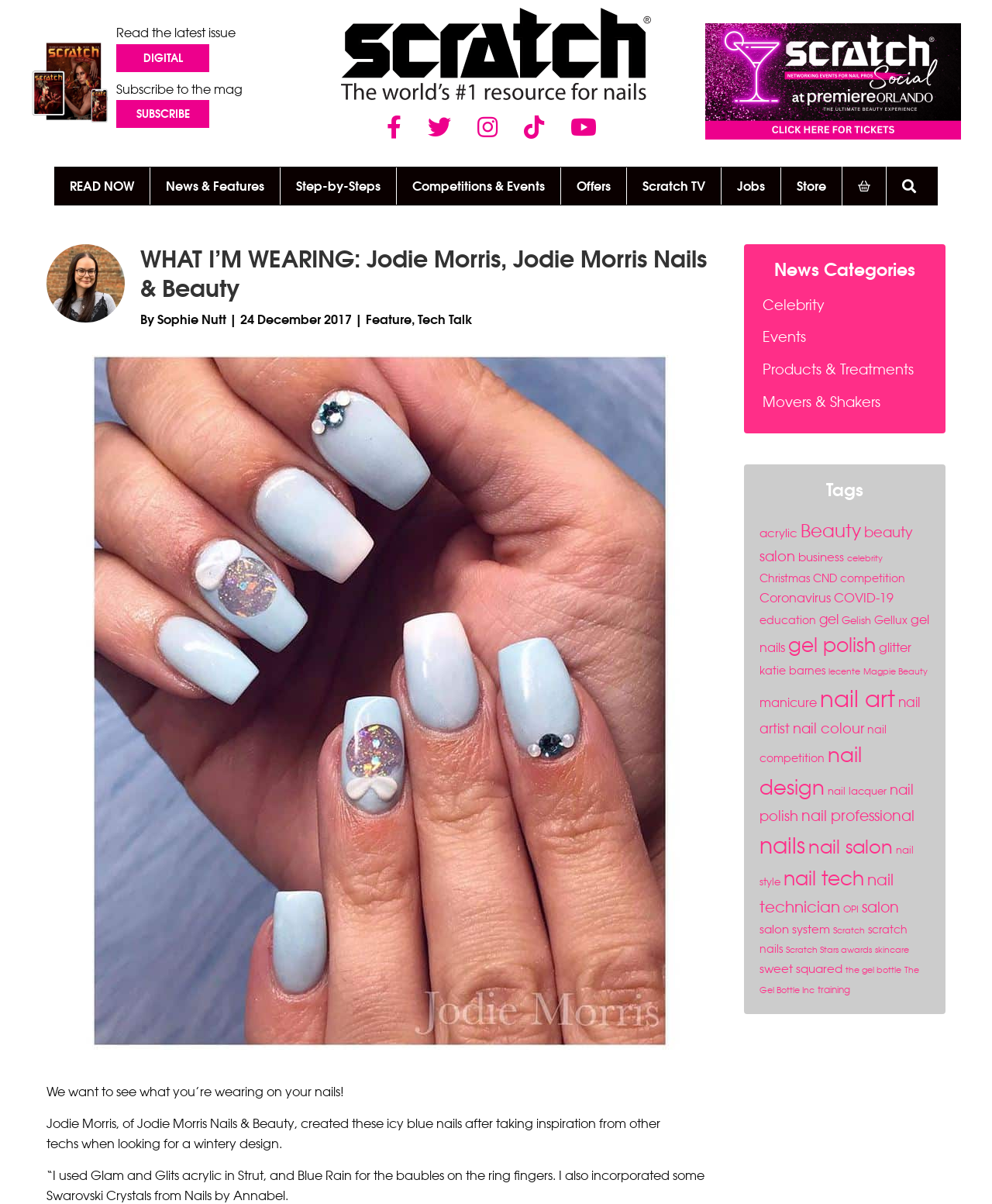Determine the bounding box coordinates of the clickable region to follow the instruction: "Read the latest issue".

[0.117, 0.021, 0.238, 0.033]